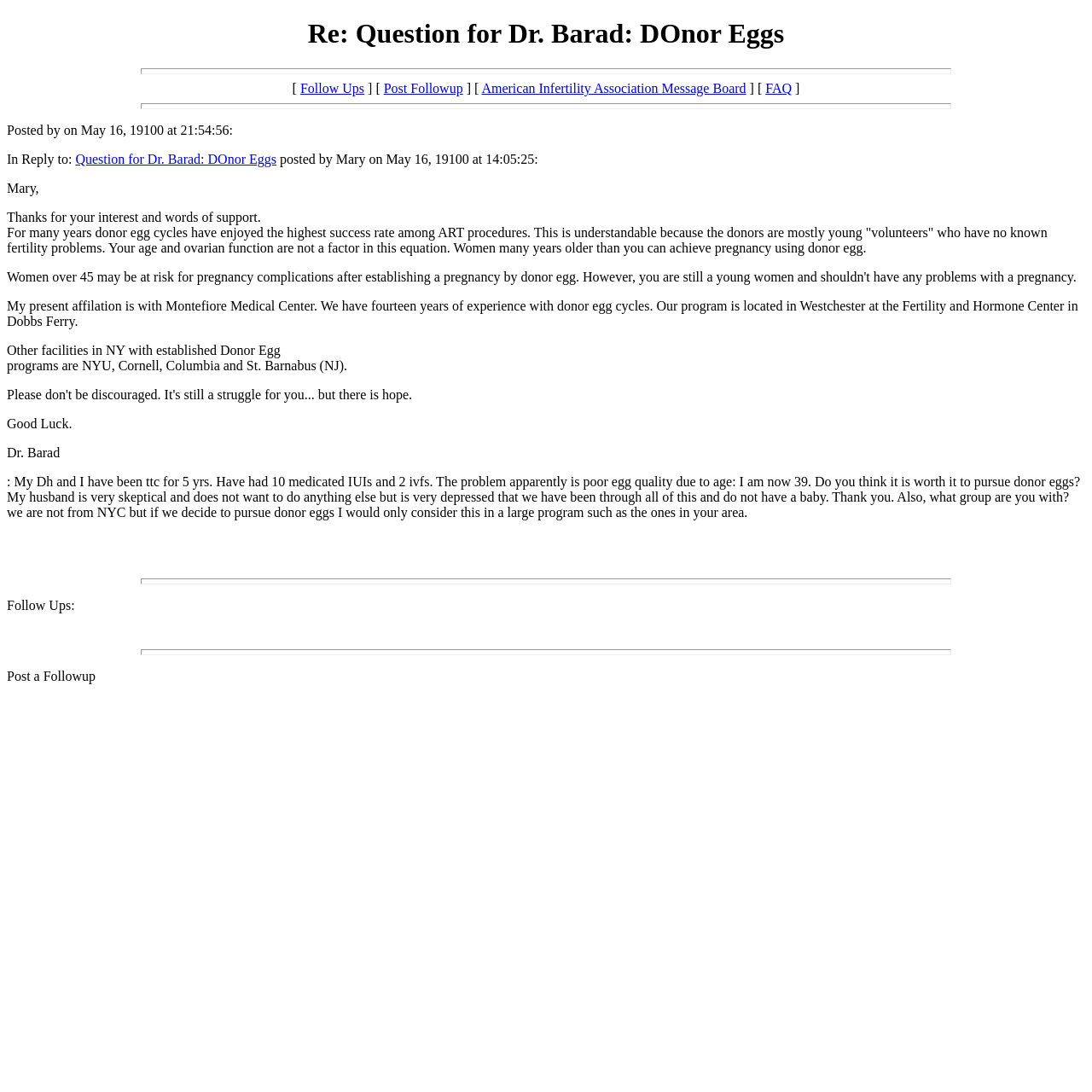Based on the element description, predict the bounding box coordinates (top-left x, top-left y, bottom-right x, bottom-right y) for the UI element in the screenshot: American Infertility Association Message Board

[0.441, 0.074, 0.683, 0.087]